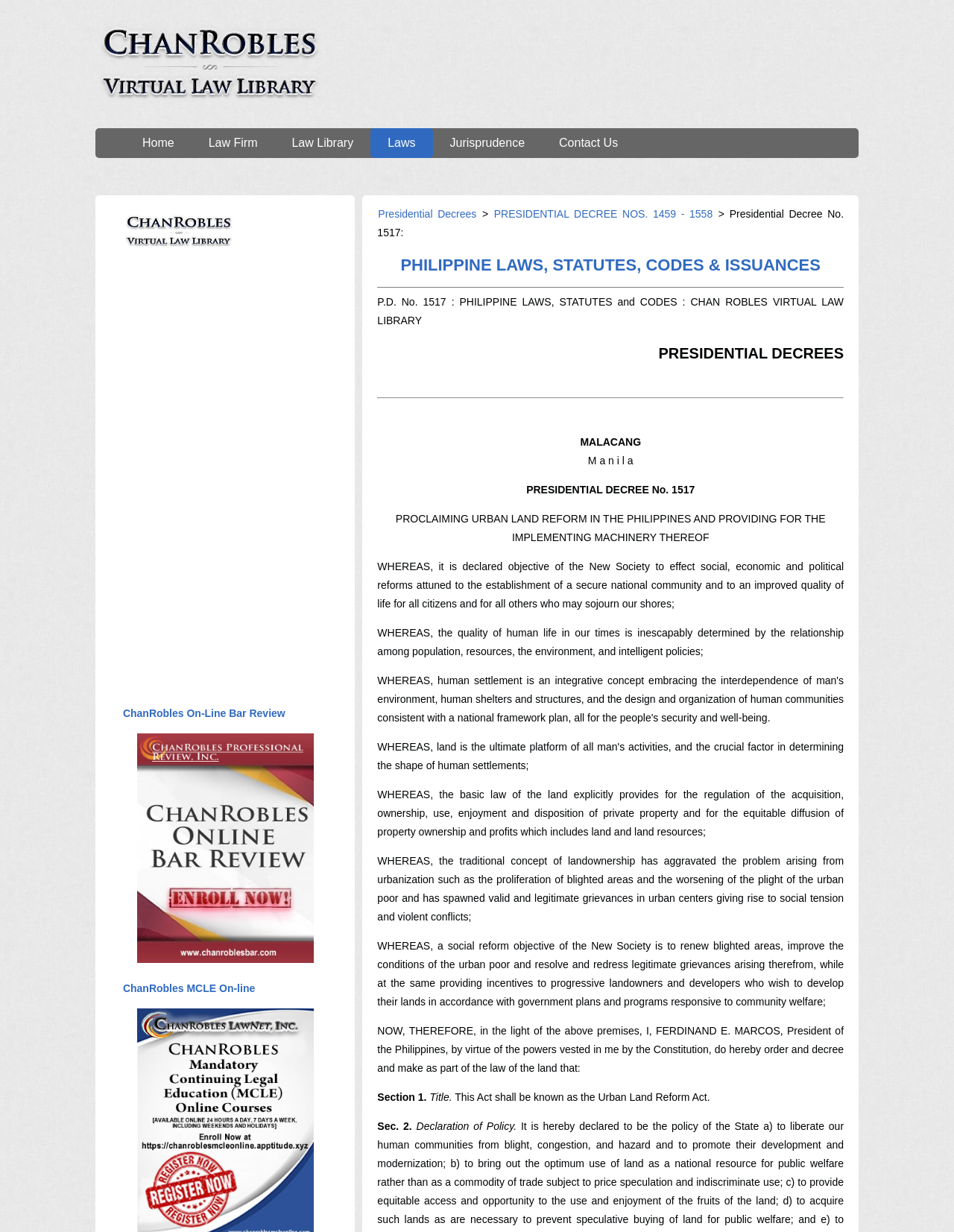Indicate the bounding box coordinates of the element that must be clicked to execute the instruction: "Click the 'Post Comment' button". The coordinates should be given as four float numbers between 0 and 1, i.e., [left, top, right, bottom].

None